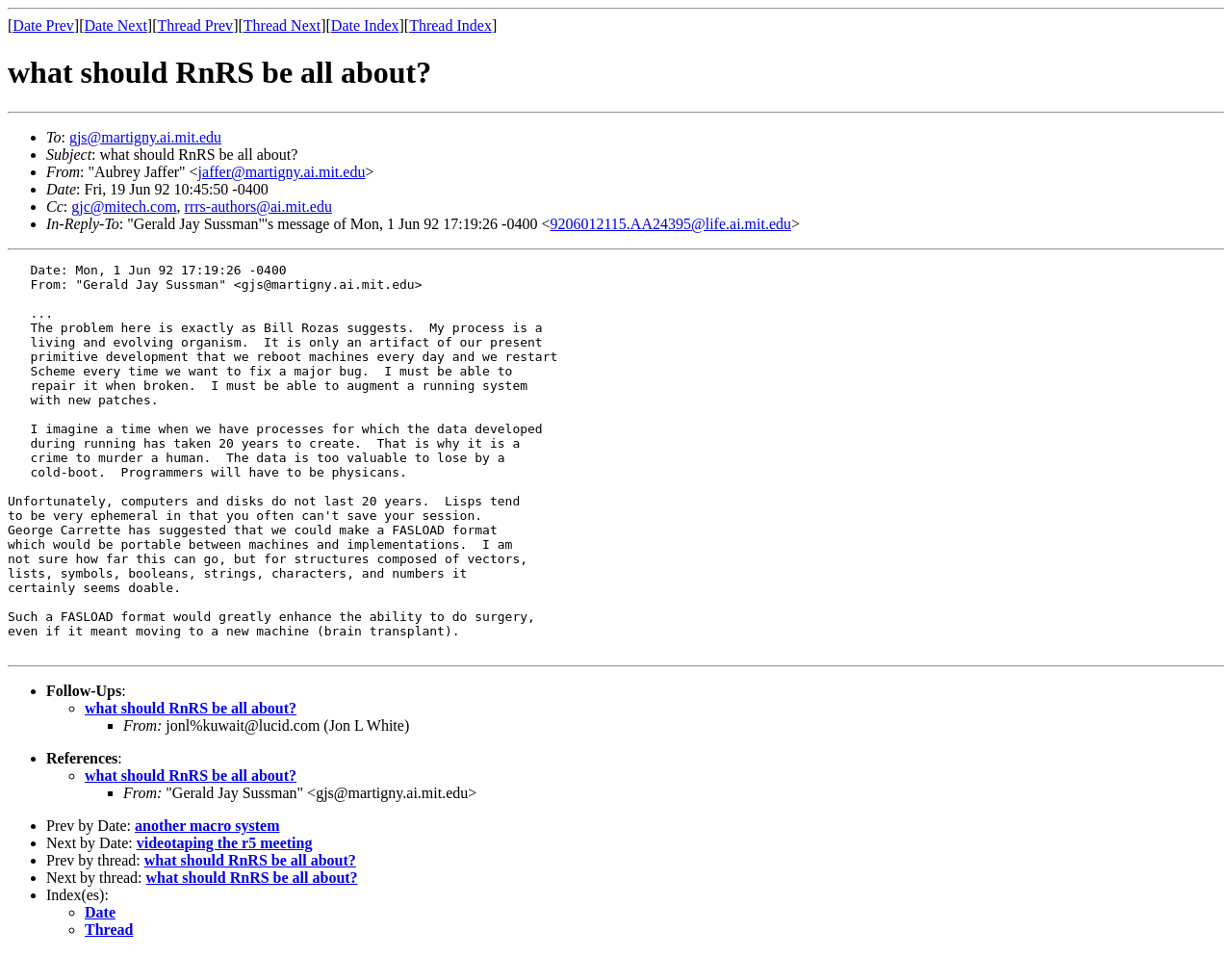Provide the bounding box coordinates of the HTML element described by the text: "videotaping the r5 meeting". The coordinates should be in the format [left, top, right, bottom] with values between 0 and 1.

[0.111, 0.872, 0.253, 0.889]